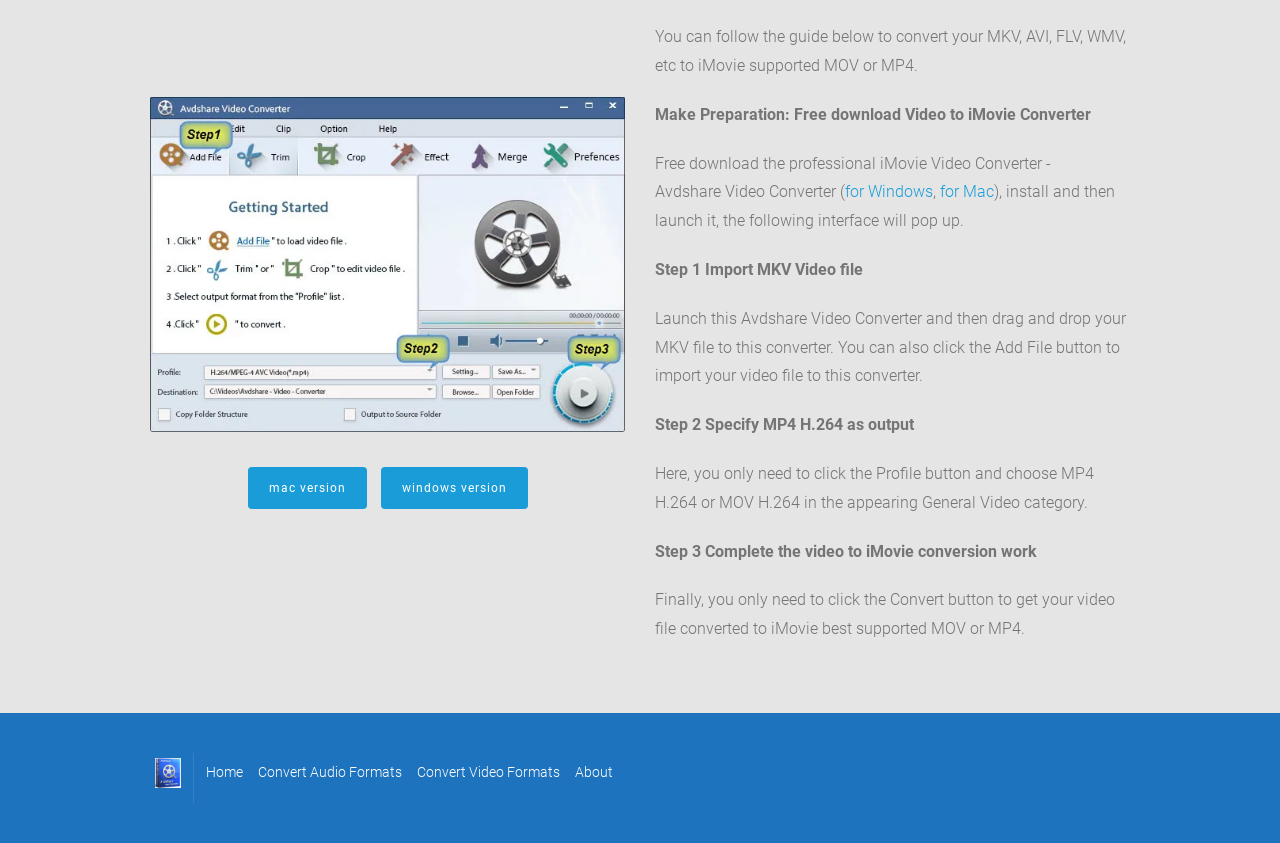Please identify the bounding box coordinates of the element's region that should be clicked to execute the following instruction: "download the professional iMovie Video Converter for Mac". The bounding box coordinates must be four float numbers between 0 and 1, i.e., [left, top, right, bottom].

[0.734, 0.216, 0.777, 0.239]